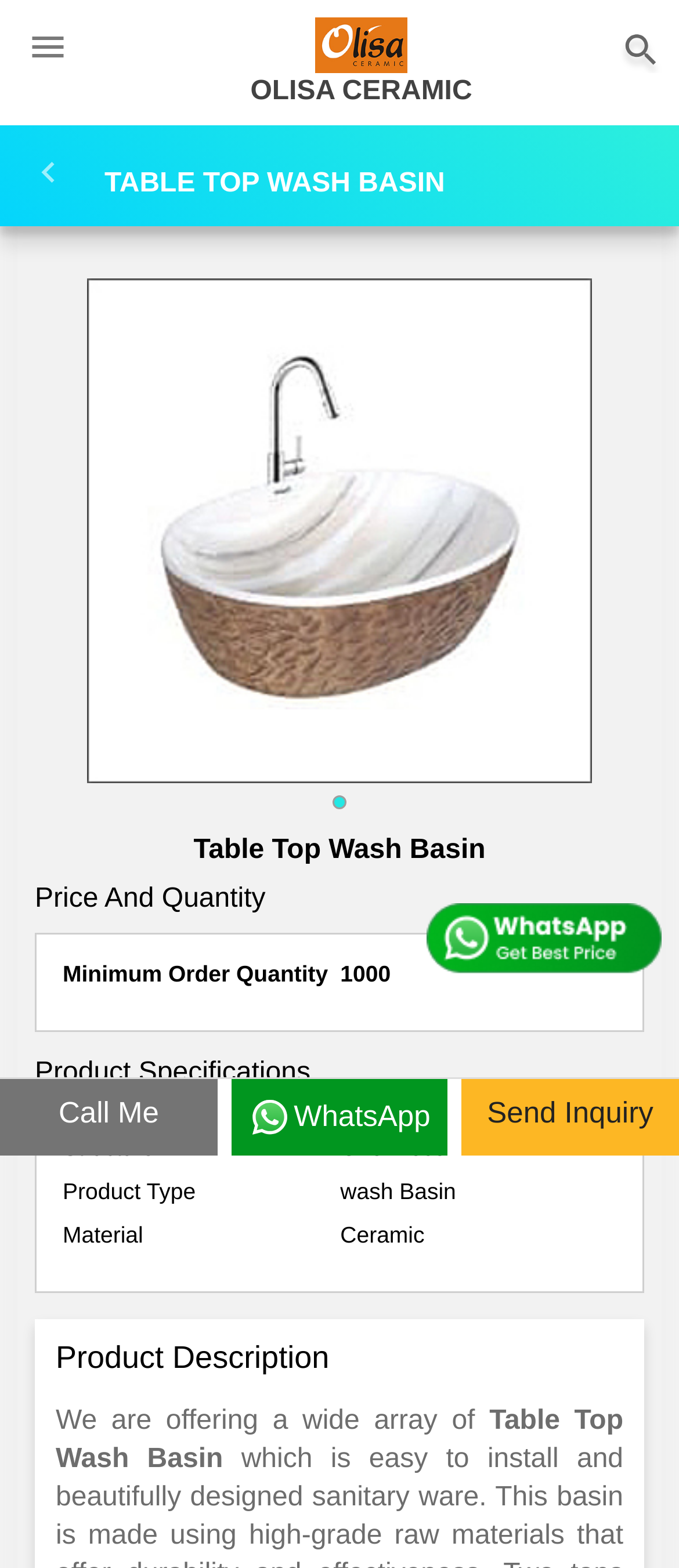What is the product type?
Examine the screenshot and reply with a single word or phrase.

Wash Basin